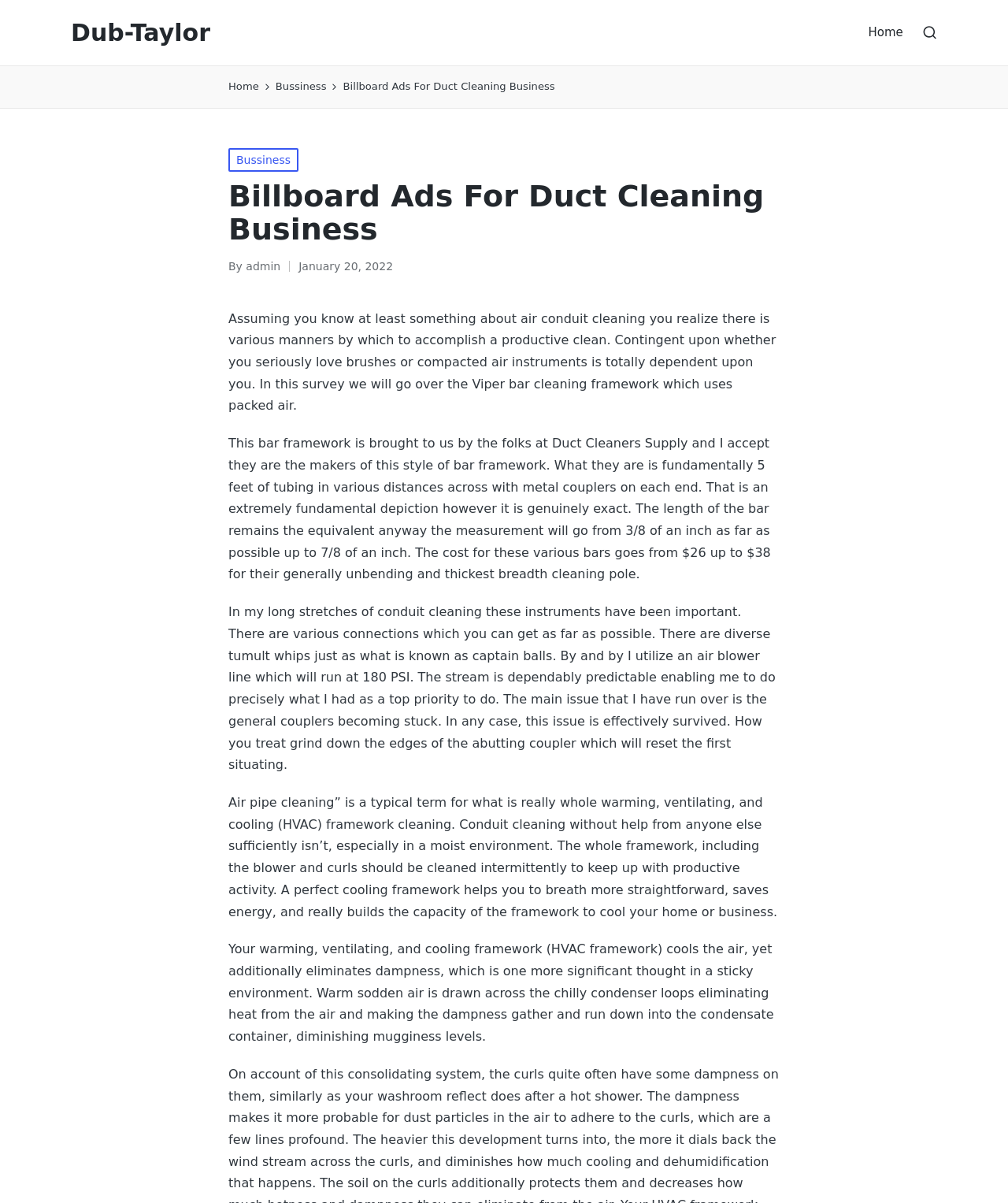Mark the bounding box of the element that matches the following description: "Scroll to Top".

[0.953, 0.822, 0.984, 0.848]